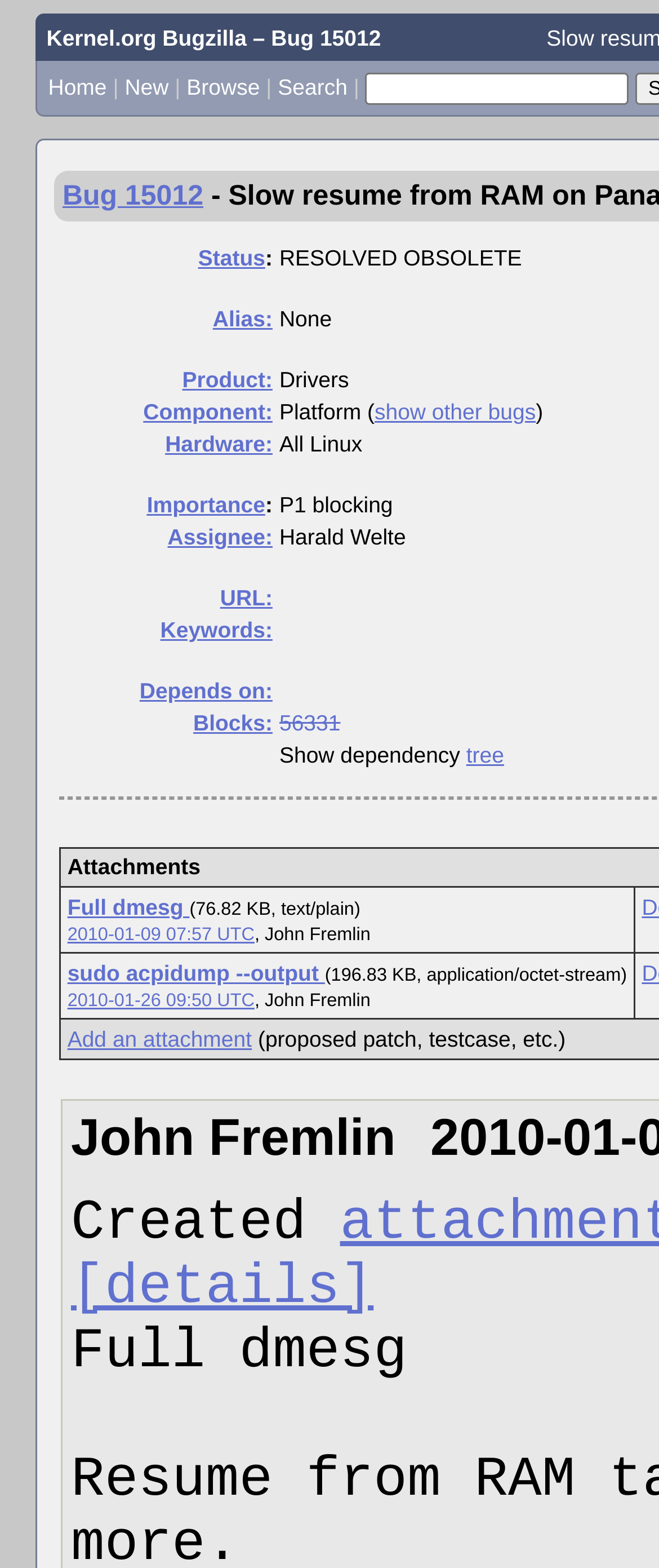Find the bounding box coordinates of the element to click in order to complete this instruction: "Create a new bug". The bounding box coordinates must be four float numbers between 0 and 1, denoted as [left, top, right, bottom].

[0.189, 0.047, 0.256, 0.063]